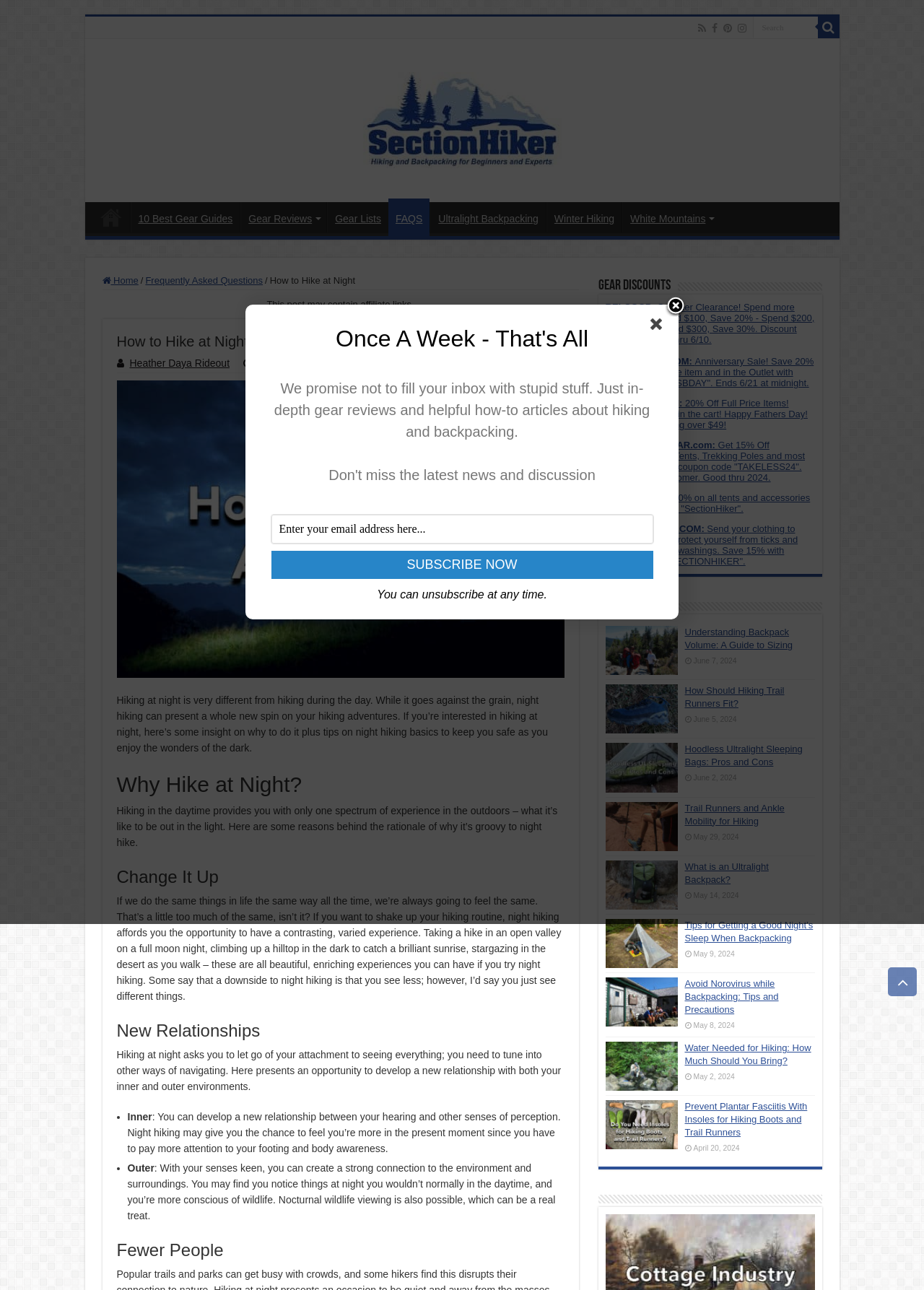Identify the bounding box for the UI element described as: "Home". Ensure the coordinates are four float numbers between 0 and 1, formatted as [left, top, right, bottom].

[0.1, 0.157, 0.14, 0.18]